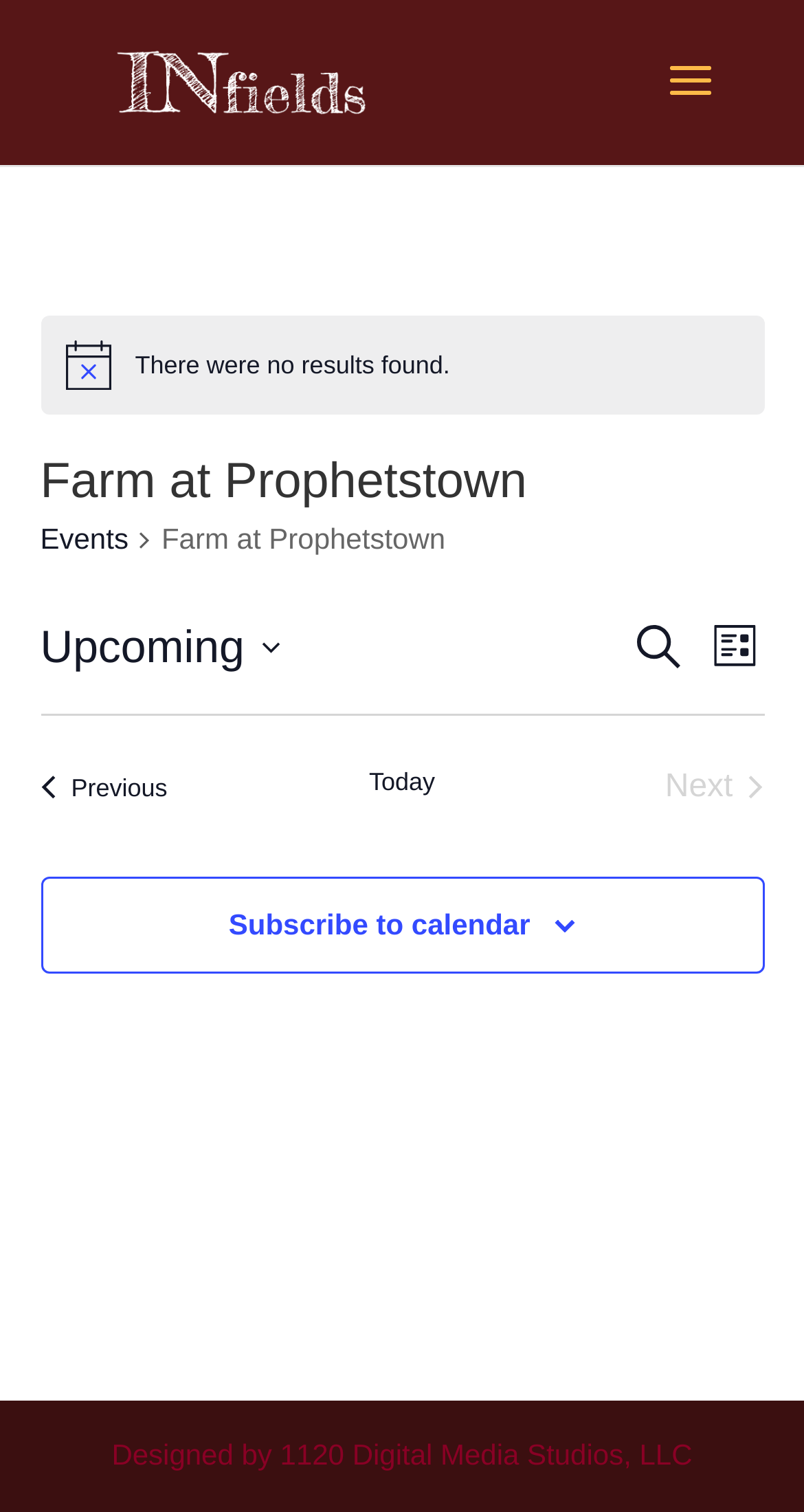With reference to the image, please provide a detailed answer to the following question: What type of navigation is available for events?

The type of navigation available for events can be found in the button element 'List' which is located next to the 'Event Views Navigation' heading, and it is likely used to view events in a list format.